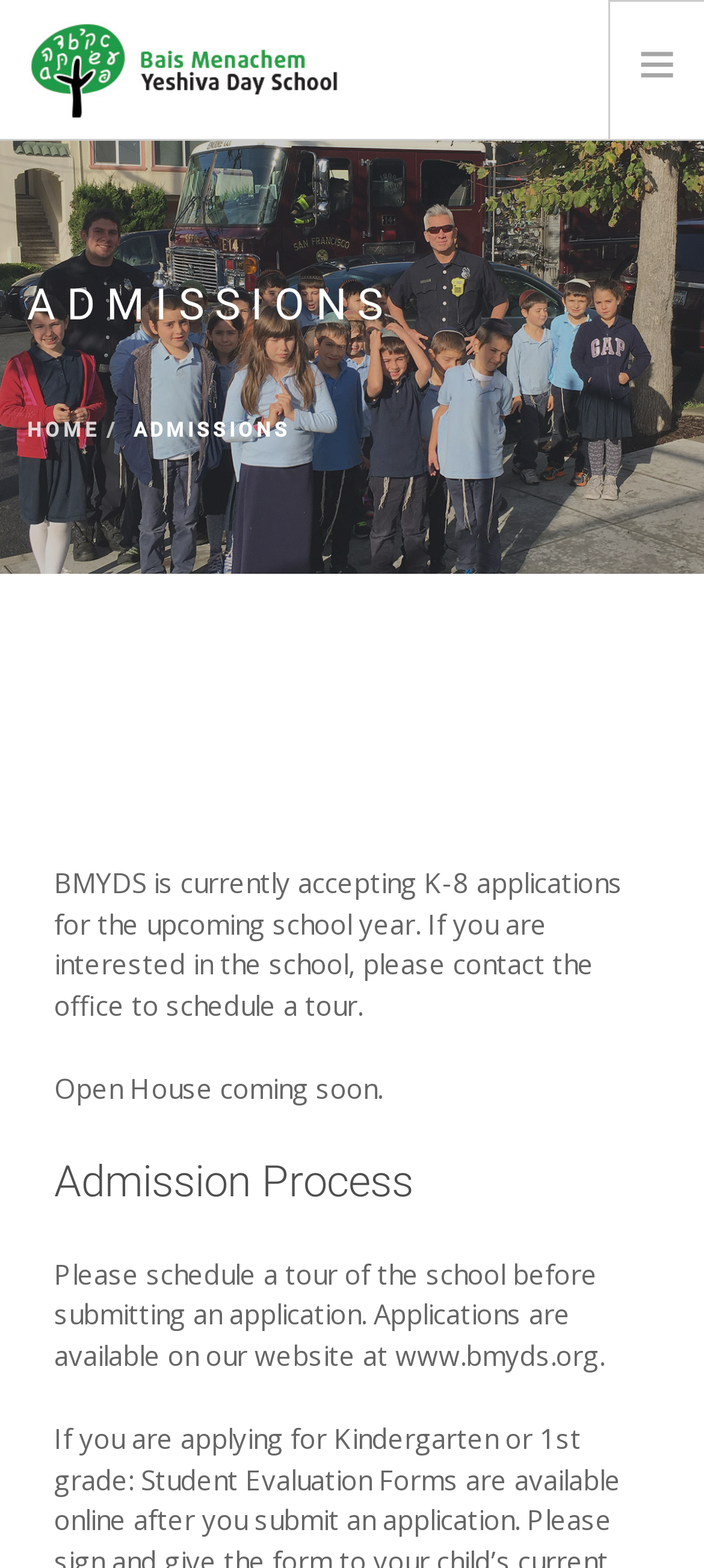Please provide the bounding box coordinate of the region that matches the element description: PARENTS & PTA. Coordinates should be in the format (top-left x, top-left y, bottom-right x, bottom-right y) and all values should be between 0 and 1.

[0.041, 0.182, 0.918, 0.219]